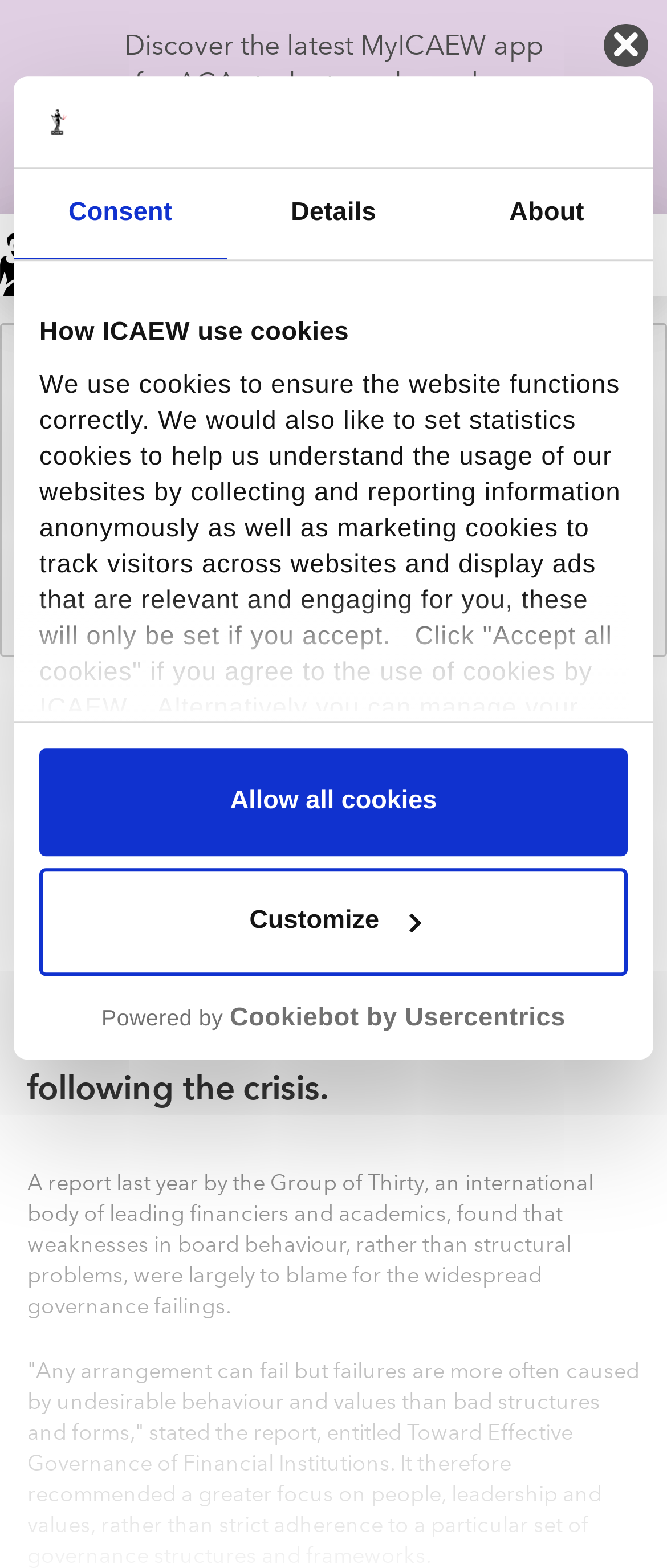Explain the contents of the webpage comprehensively.

The webpage is about the Institute of Chartered Accountants in England and Wales (ICAEW) and features a prominent dialog box at the top, titled "How ICAEW use cookies", which explains the website's cookie policy. Below this dialog box, there is a tab list with three tabs: "Consent", "Details", and "About". The "Consent" tab is selected by default and displays a lengthy text about the website's cookie usage, along with two buttons: "Customize" and "Allow all cookies".

To the right of the dialog box, there is a logo image and a tab panel with a heading "How ICAEW use cookies". Below the tab panel, there is a link to view the cookie policy and two buttons: "Customize" and "Allow all cookies". 

Further down the page, there is a promotional section with a static text announcing the availability of the MyICAEW app for ACA students and members, accompanied by a "Find out more" link.

The top navigation menu consists of several links, including "HOME", "MEMBERSHIP", "LEARN", "CAREERS", "ACA STUDENTS", "RESOURCES", "COMMUNITIES", "INSIGHTS", and "REGULATION". 

The main content of the page is an article titled "Better boardroom behaviour", which discusses the role of boards in serving the long-term interests of shareholders, particularly in the financial services sector. The article is divided into several paragraphs, with headings and links to related content, such as "Continue reading", "View groups", and "Log in".